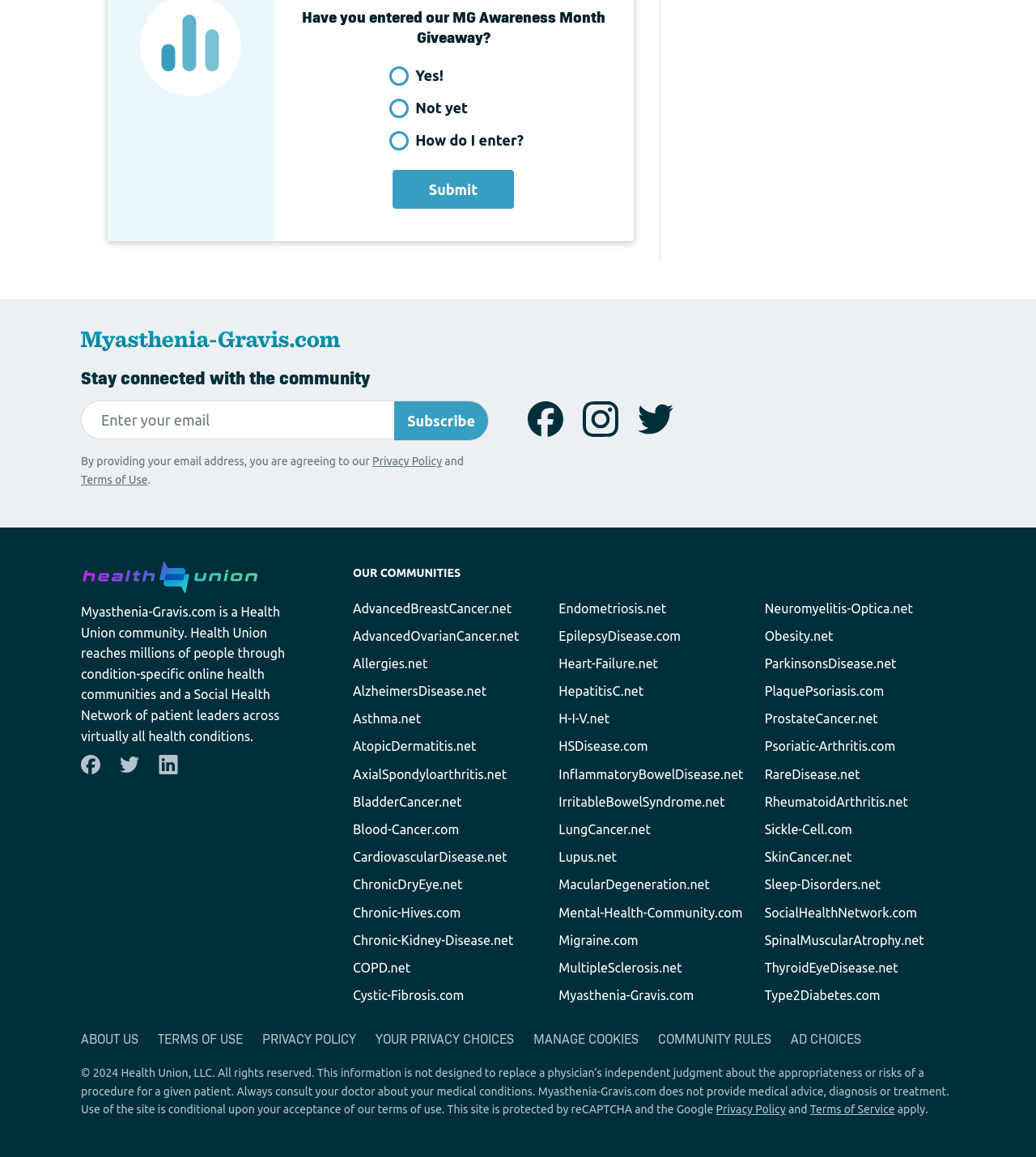How can users stay connected with the community?
Could you answer the question with a detailed and thorough explanation?

There is a textbox and a 'Subscribe' button with the label 'Stay connected with the community'. This suggests that users can enter their email address and subscribe to stay connected with the community.